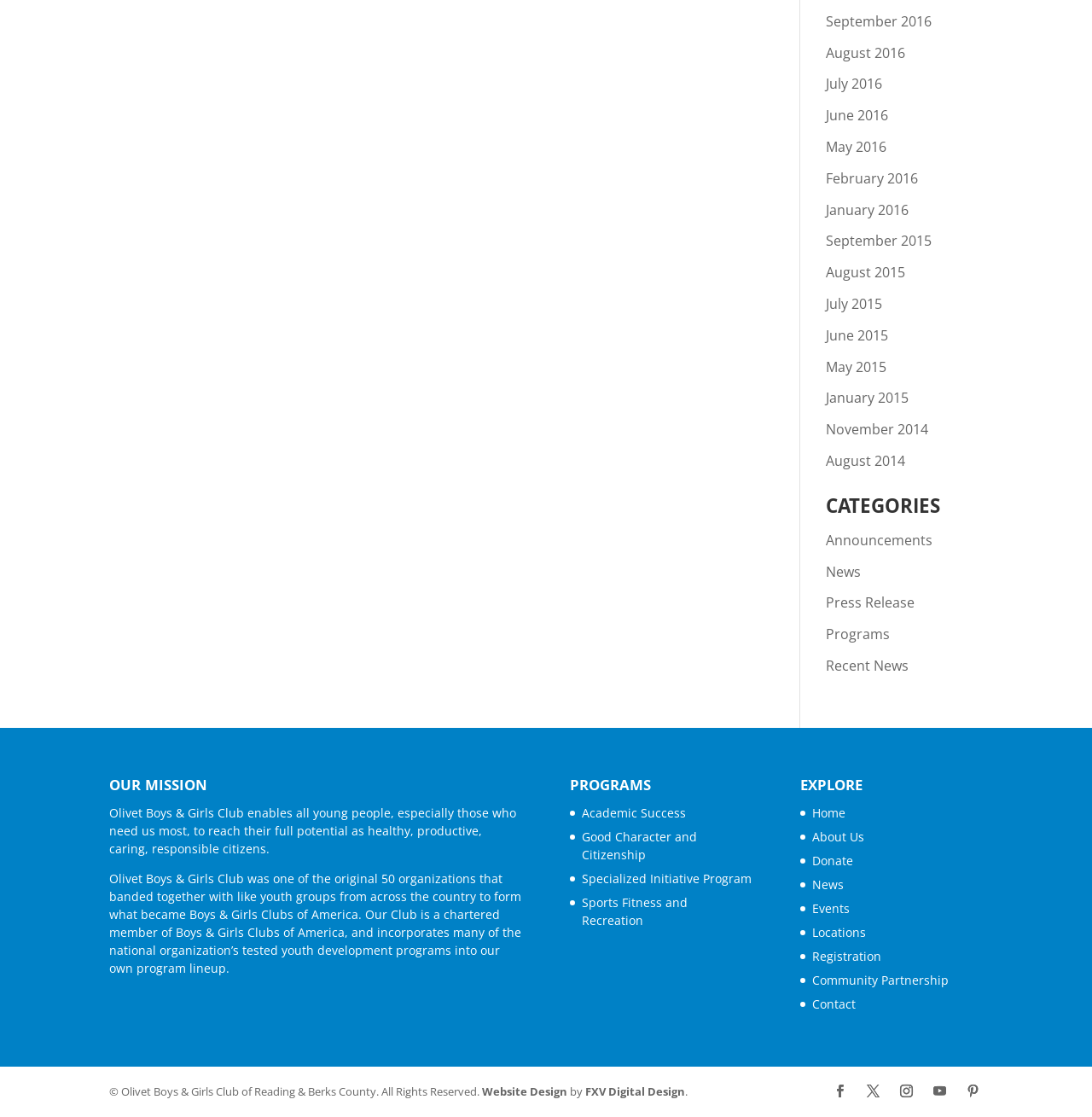What are the categories listed on the webpage?
Answer the question with a single word or phrase by looking at the picture.

Announcements, News, Press Release, etc.